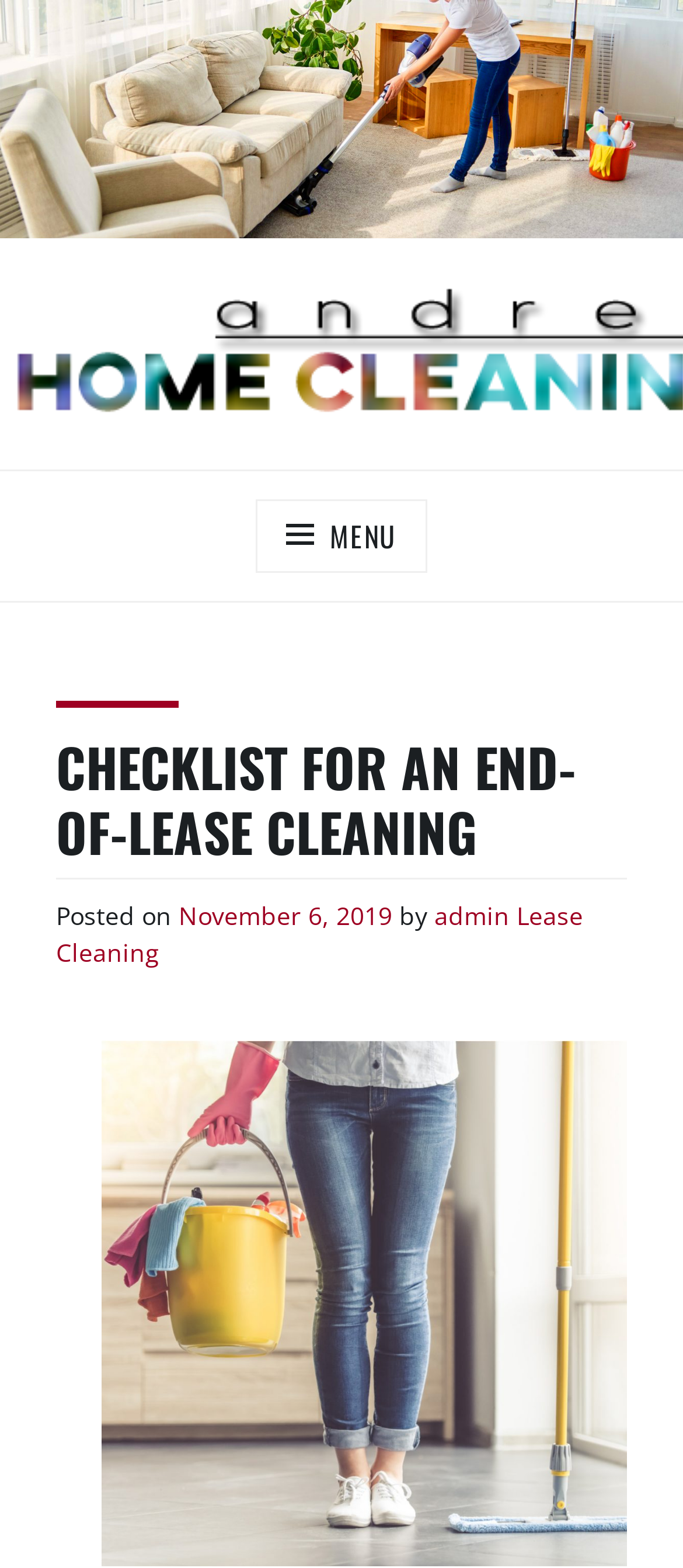Locate the bounding box coordinates of the UI element described by: "Today Time". The bounding box coordinates should consist of four float numbers between 0 and 1, i.e., [left, top, right, bottom].

None